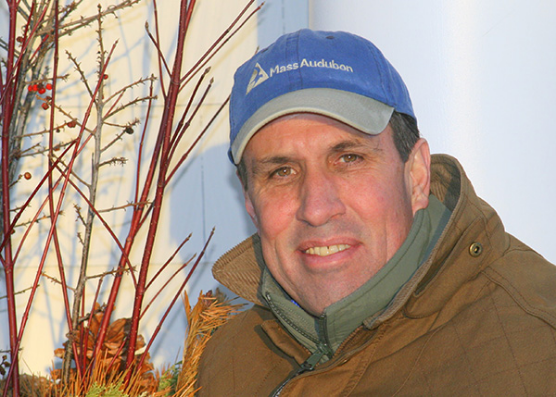What is the color of Craig's cap?
Refer to the image and answer the question using a single word or phrase.

blue